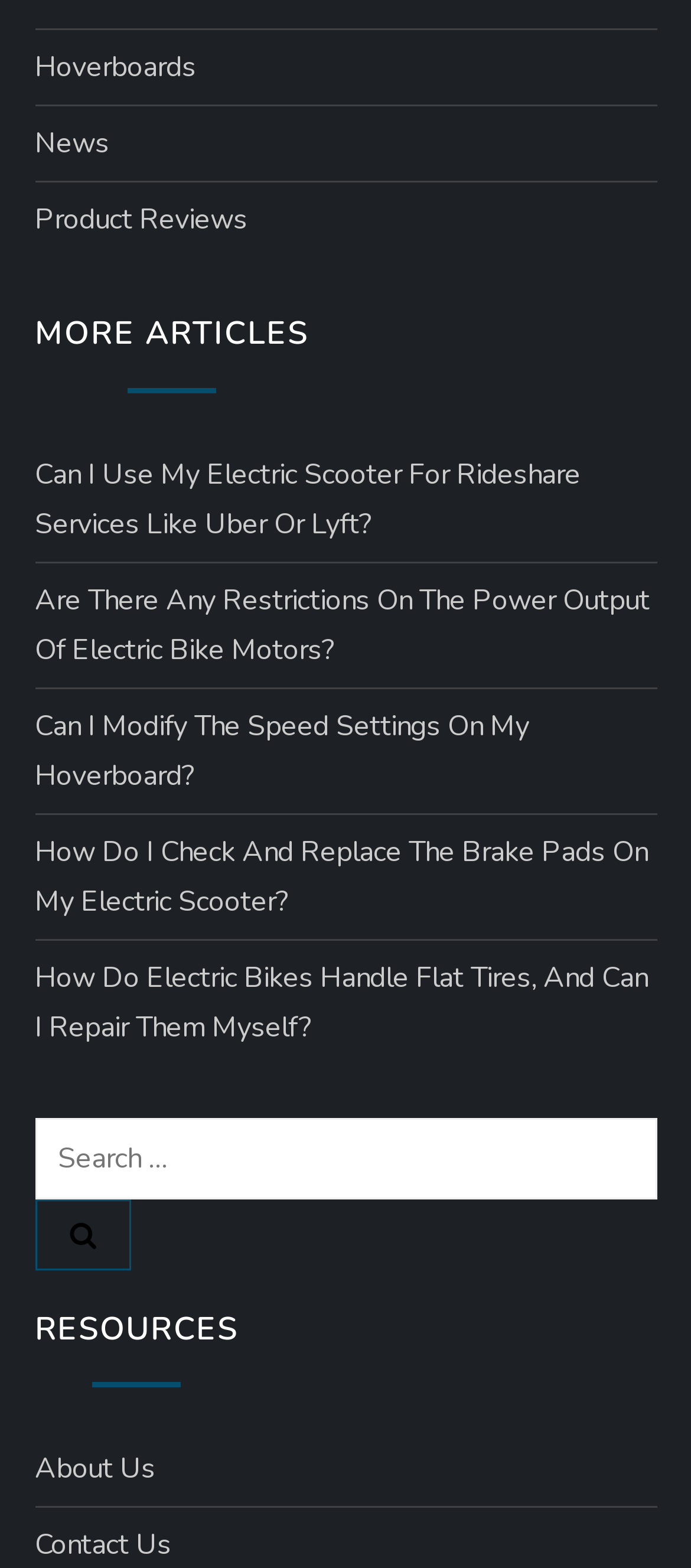Locate the bounding box coordinates of the clickable area to execute the instruction: "Search for something". Provide the coordinates as four float numbers between 0 and 1, represented as [left, top, right, bottom].

[0.05, 0.712, 0.95, 0.81]